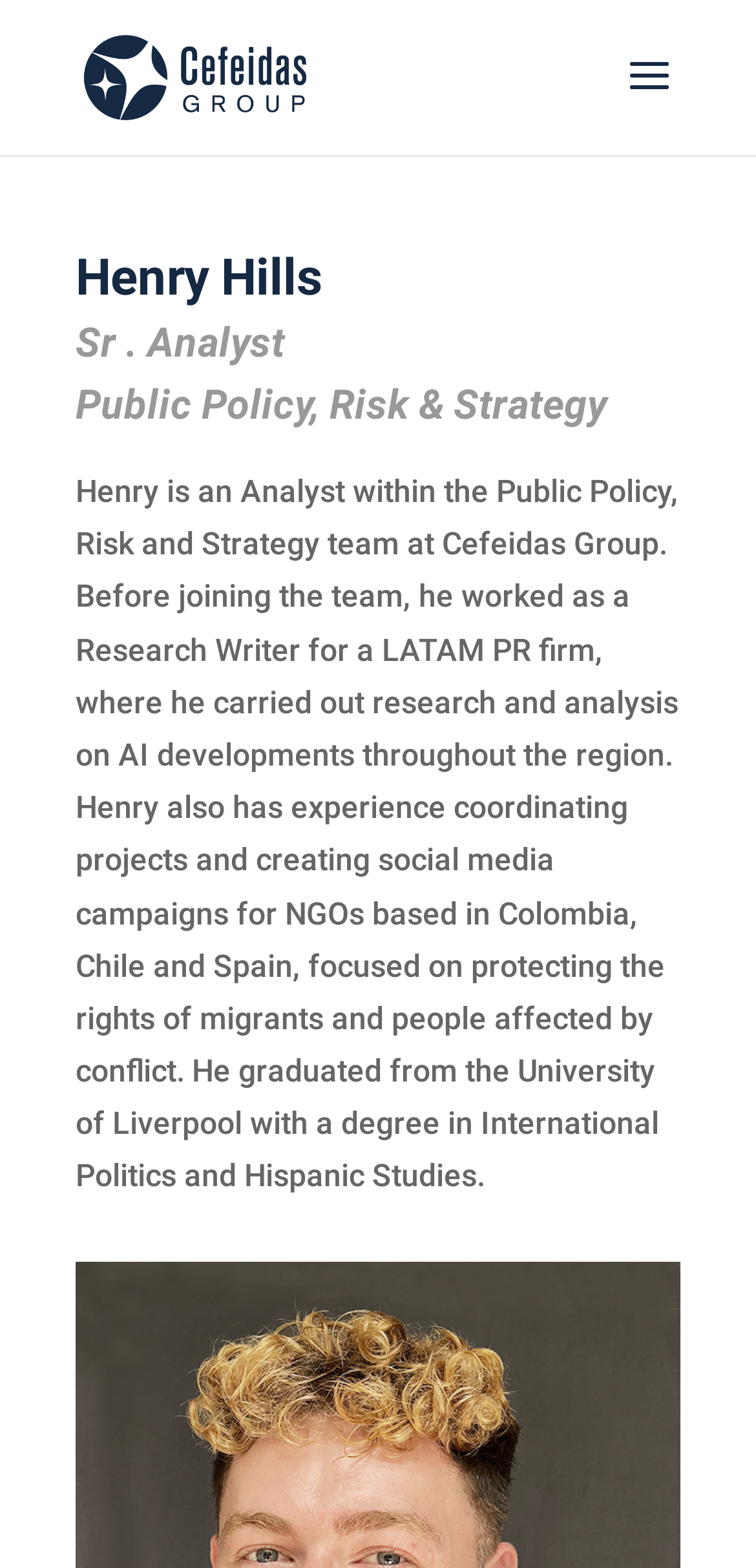What degree did Henry graduate with?
Answer the question with a detailed explanation, including all necessary information.

I found the answer by reading the text description of Henry's background, which mentions that he graduated from the University of Liverpool with a degree in International Politics and Hispanic Studies.